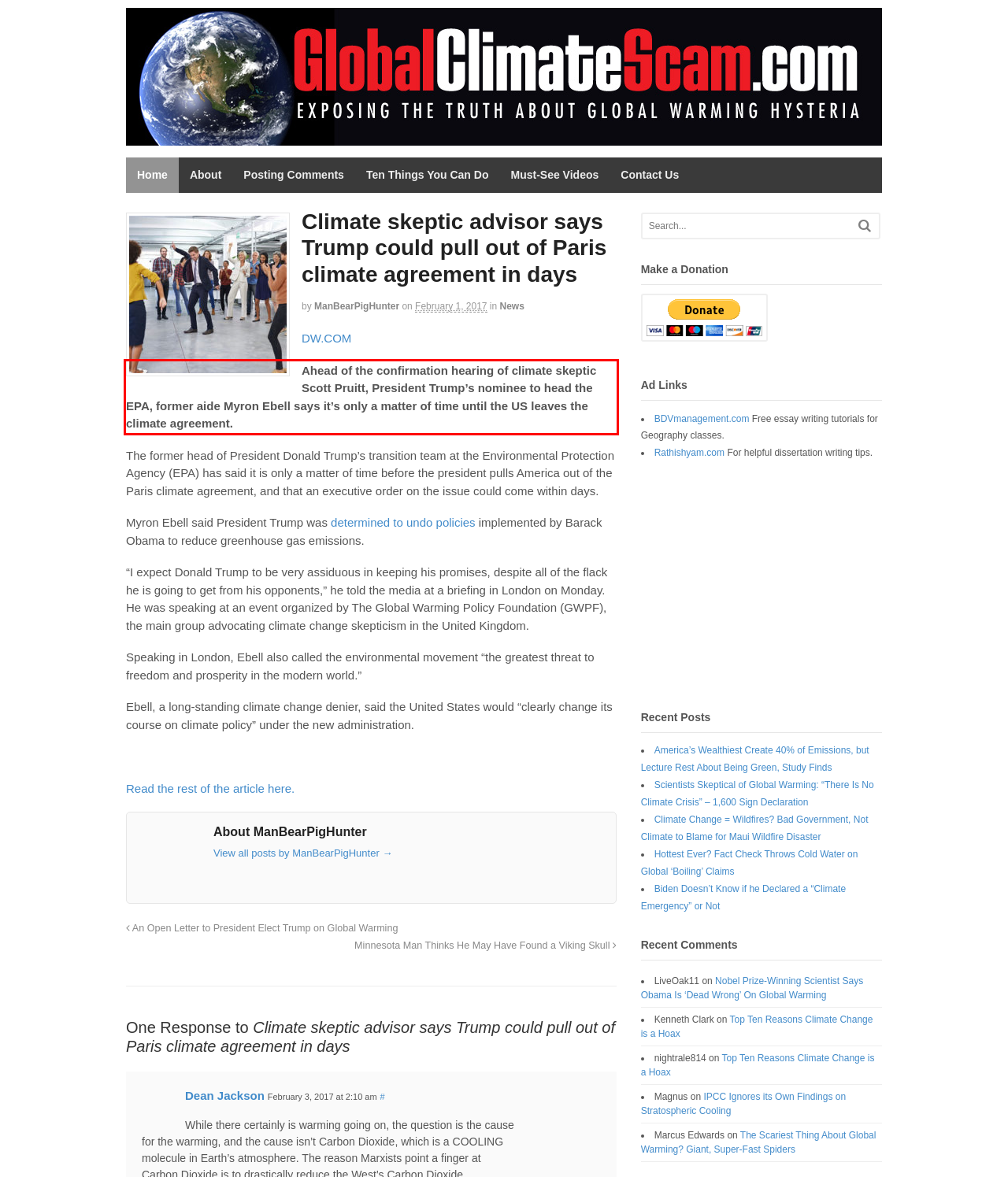Examine the screenshot of the webpage, locate the red bounding box, and generate the text contained within it.

Ahead of the confirmation hearing of climate skeptic Scott Pruitt, President Trump’s nominee to head the EPA, former aide Myron Ebell says it’s only a matter of time until the US leaves the climate agreement.